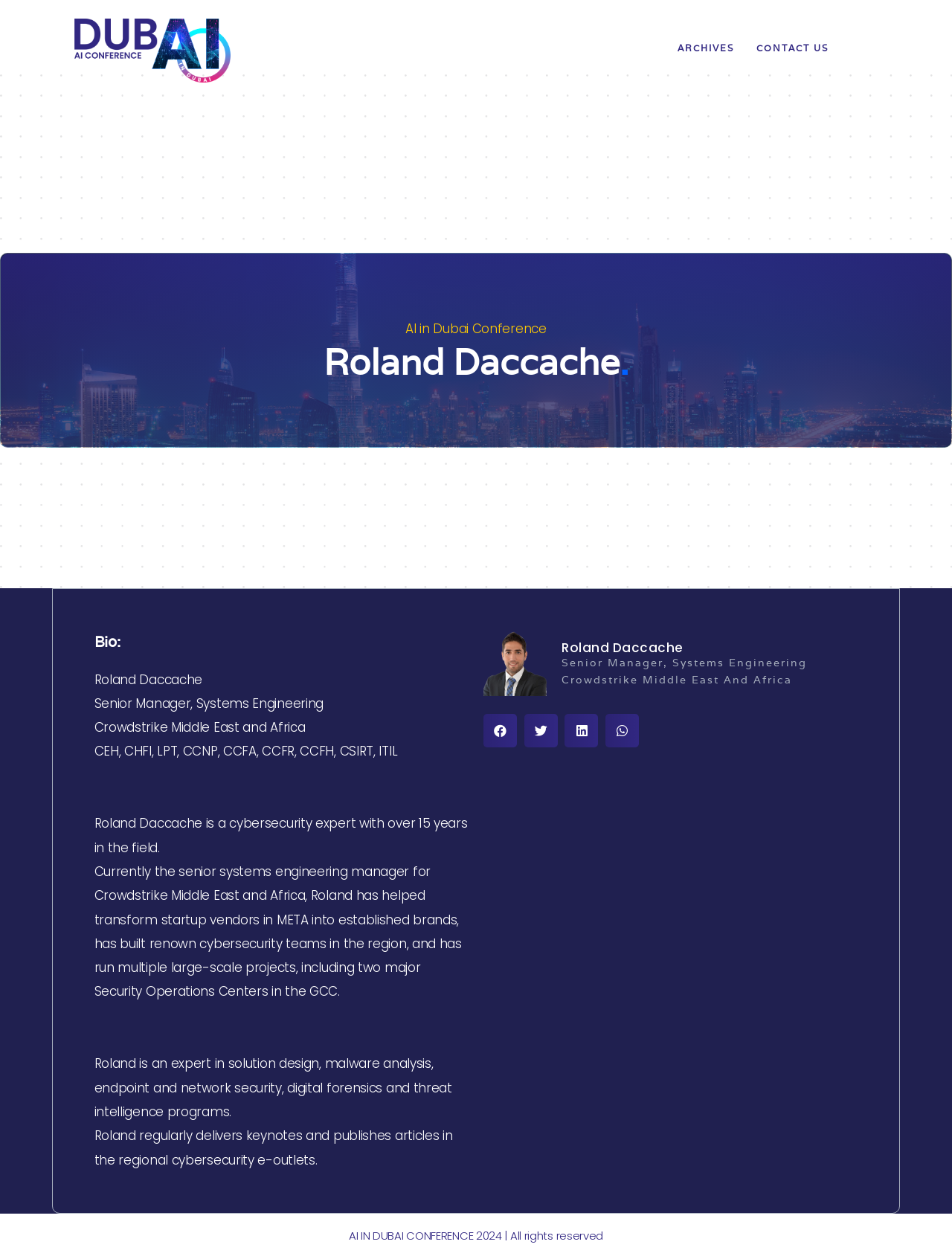Provide a short answer to the following question with just one word or phrase: What is the name of the company Roland Daccache works for?

Crowdstrike